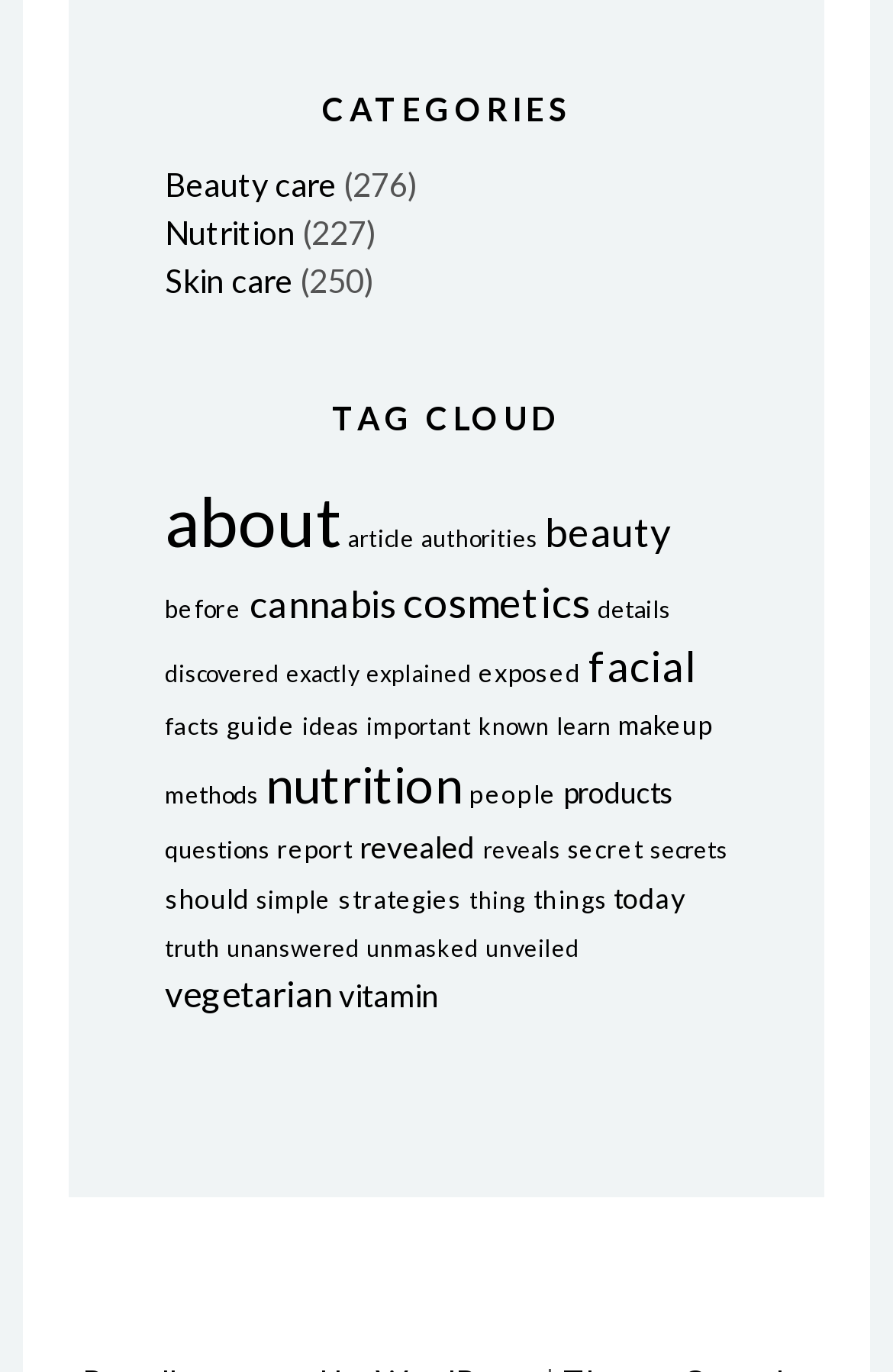Please answer the following question using a single word or phrase: How many categories are listed?

3